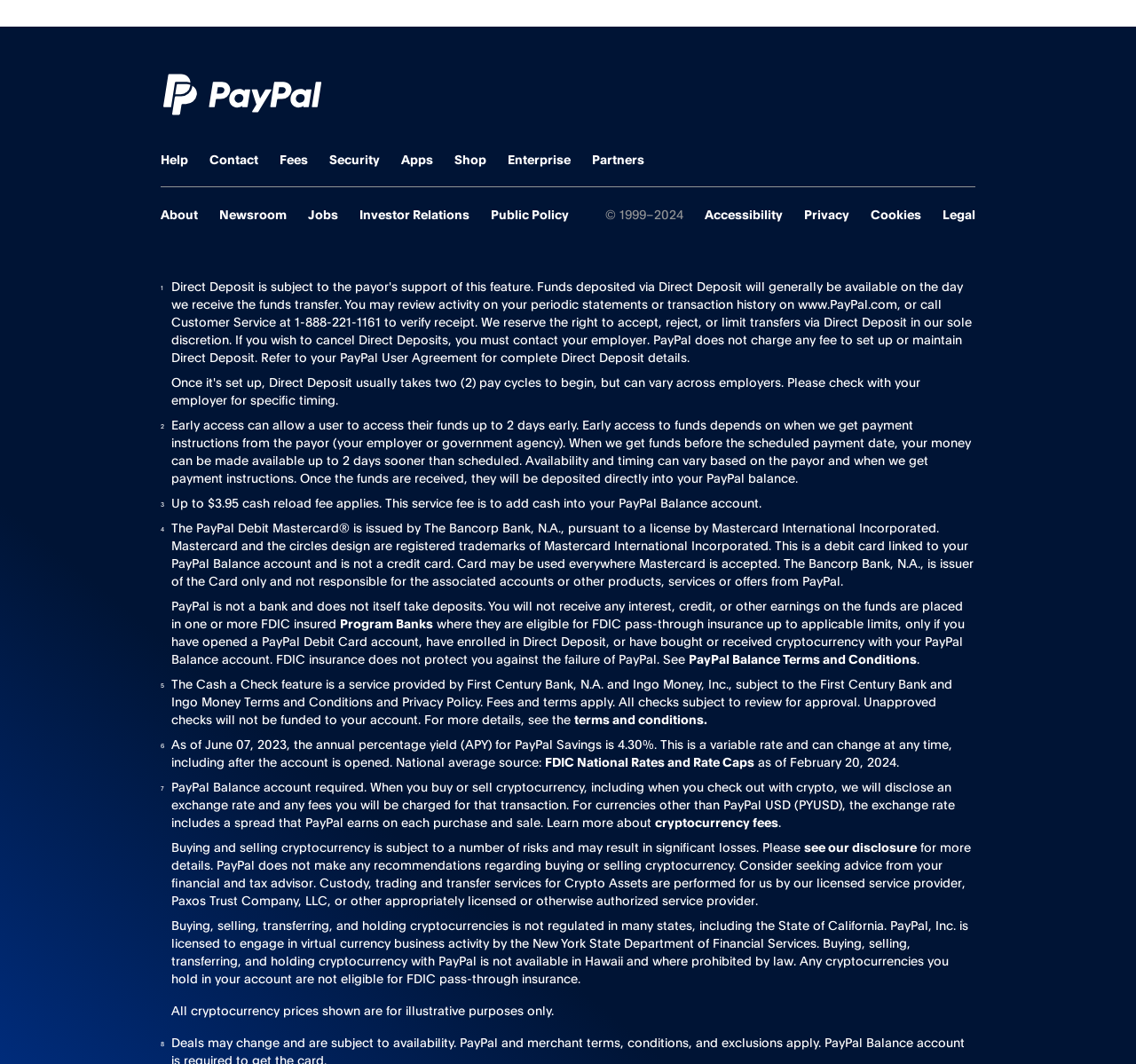Bounding box coordinates should be provided in the format (top-left x, top-left y, bottom-right x, bottom-right y) with all values between 0 and 1. Identify the bounding box for this UI element: terms and conditions.

[0.506, 0.69, 0.623, 0.705]